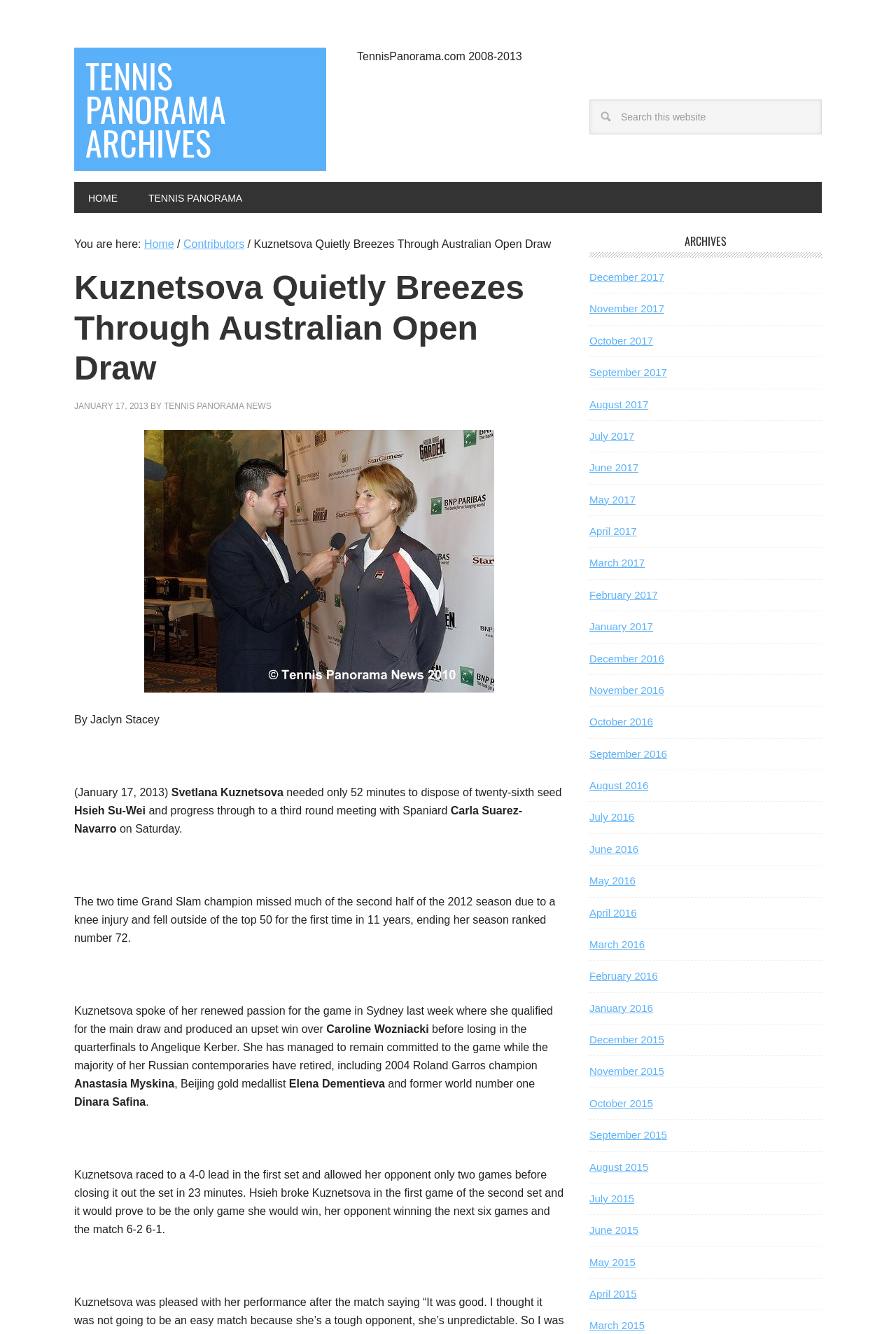Give a short answer using one word or phrase for the question:
Who did Svetlana Kuznetsova produce an upset win over in Sydney last week?

Caroline Wozniacki